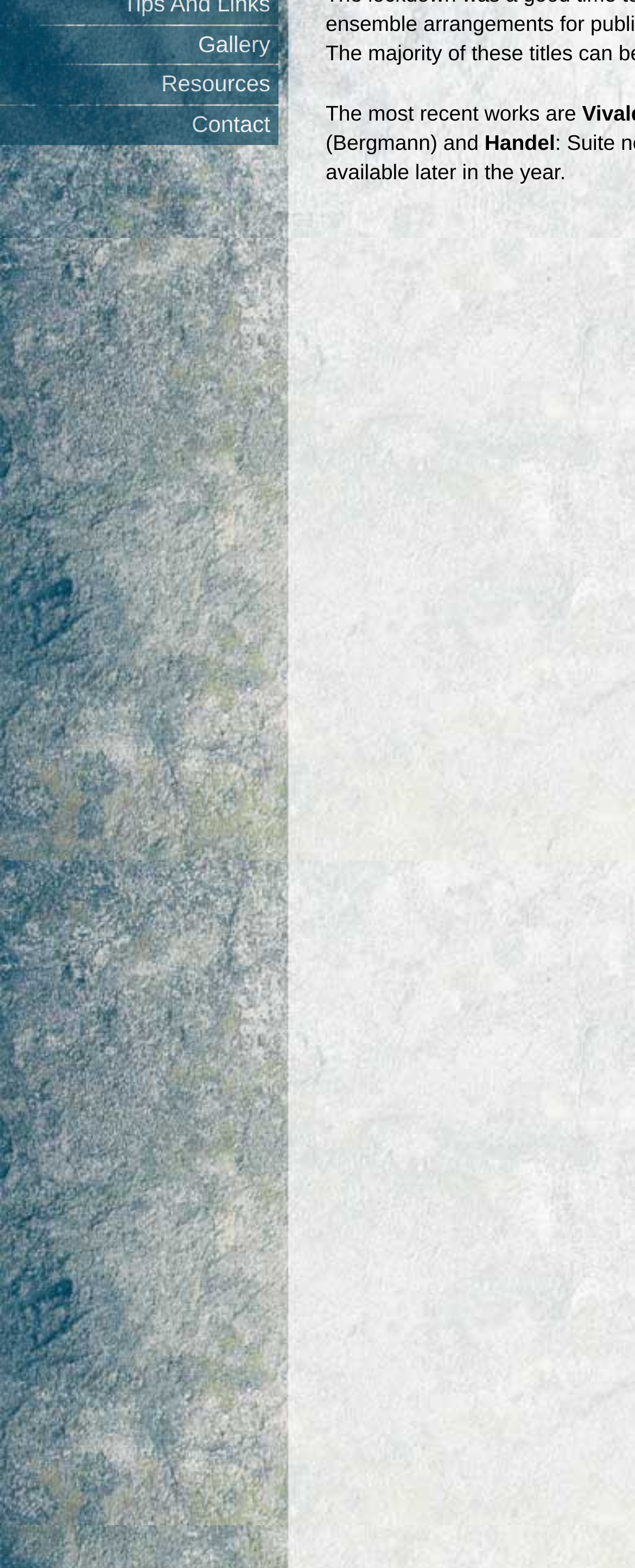Bounding box coordinates should be provided in the format (top-left x, top-left y, bottom-right x, bottom-right y) with all values between 0 and 1. Identify the bounding box for this UI element: Resources

[0.0, 0.042, 0.438, 0.066]